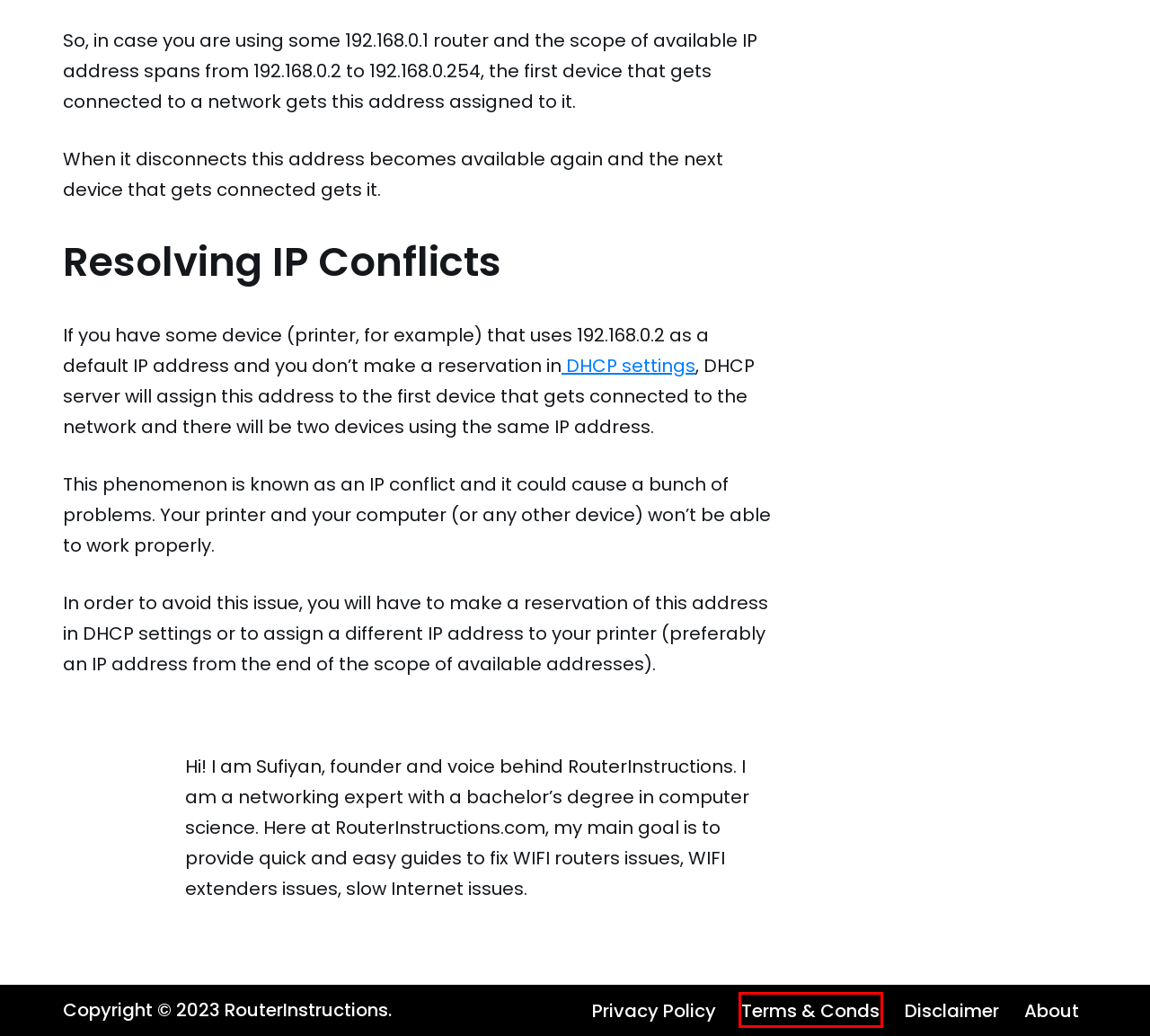You have a screenshot of a webpage with a red rectangle bounding box. Identify the best webpage description that corresponds to the new webpage after clicking the element within the red bounding box. Here are the candidates:
A. Privacy Policy - Router Instructions
B. What is SOS only on iPhone - Router Instructions
C. Terms and Conditions - Router Instructions
D. Starlink Setup Instructions: Easy Guide for Seamless Installation
E. Disclaimer - Router Instructions
F. Router Guides Archives - Router Instructions
G. Airtel Router Login Guide To Setting Up And Accessing Your Router
H. Change TCP/IP settings - Microsoft Support

C